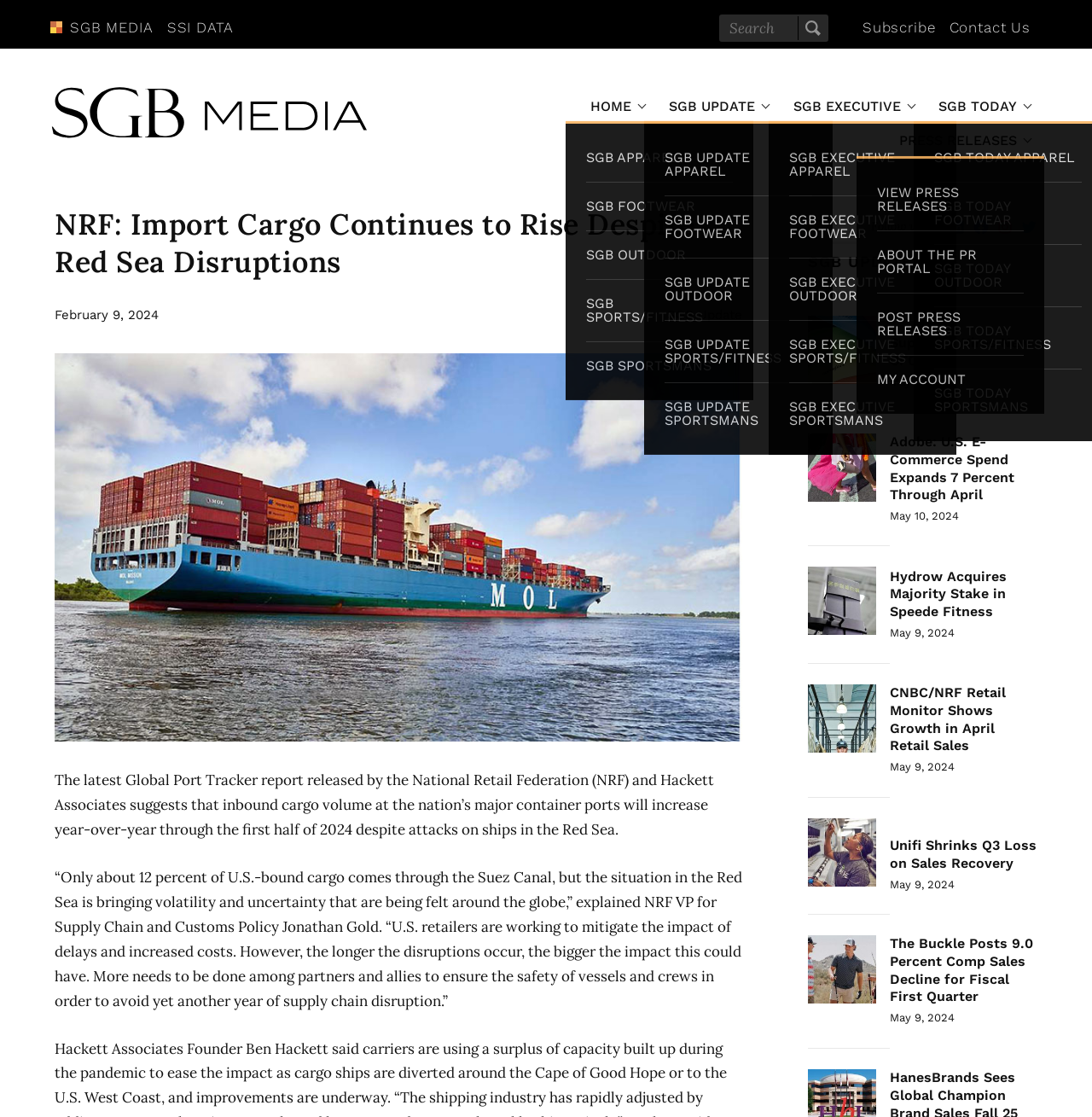Provide the bounding box coordinates of the area you need to click to execute the following instruction: "Follow SGB Media on LinkedIn".

[0.869, 0.195, 0.884, 0.211]